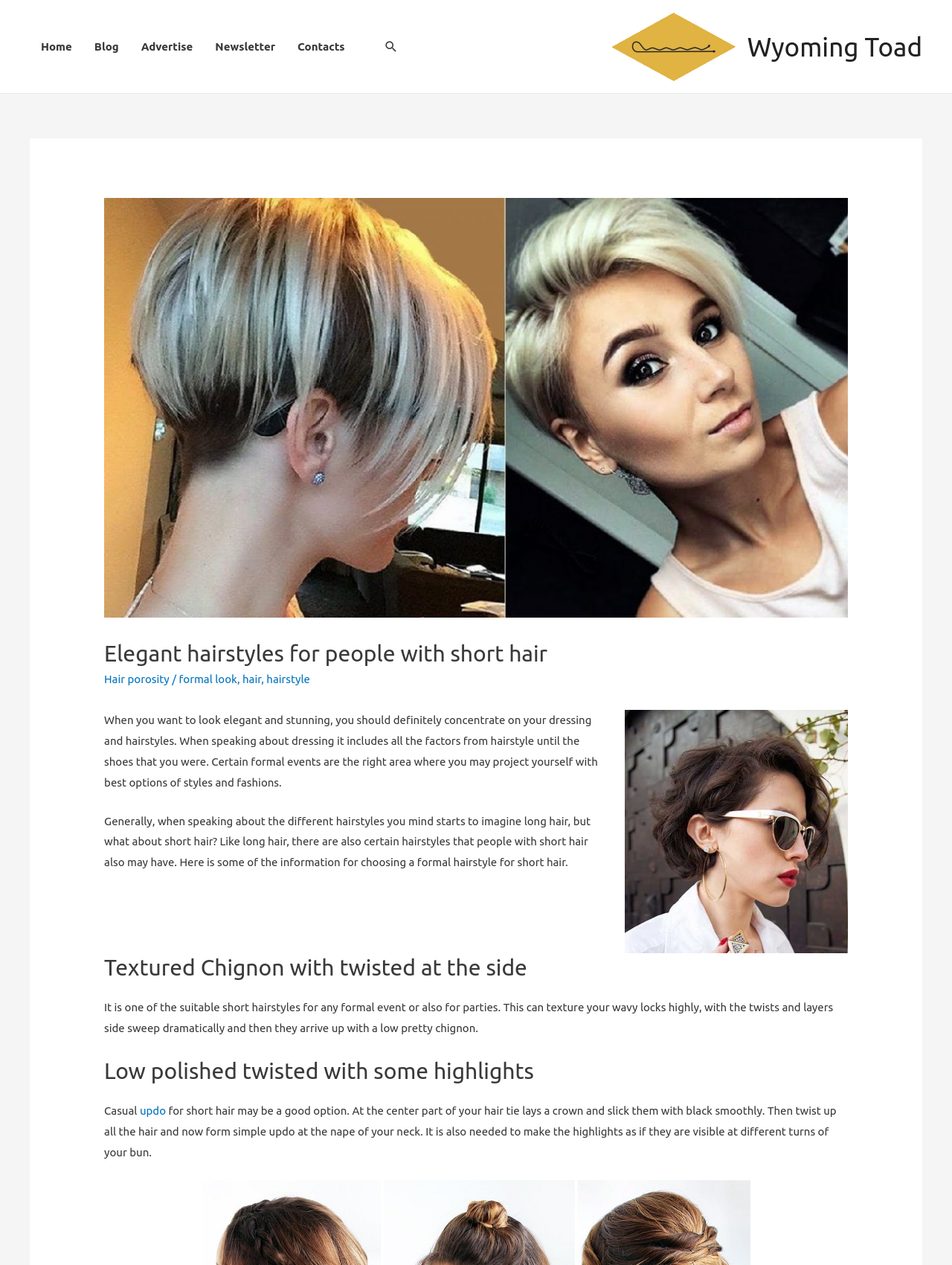Determine the bounding box coordinates for the region that must be clicked to execute the following instruction: "Read about 'Hair porosity'".

[0.109, 0.532, 0.178, 0.542]